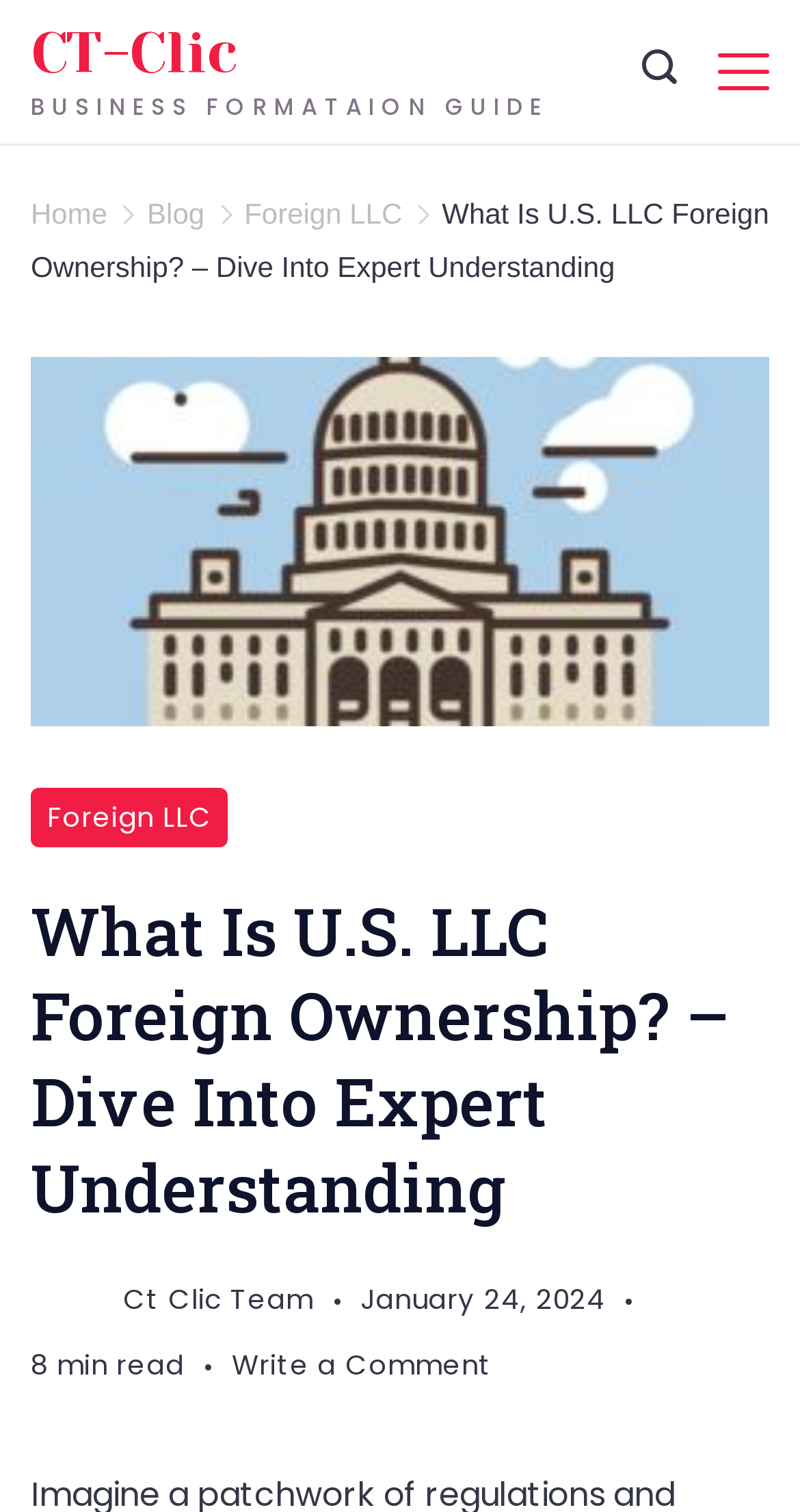Based on the visual content of the image, answer the question thoroughly: Is there a search function on this webpage?

The webpage contains a button with a search icon, which suggests that there is a search function available on this webpage.